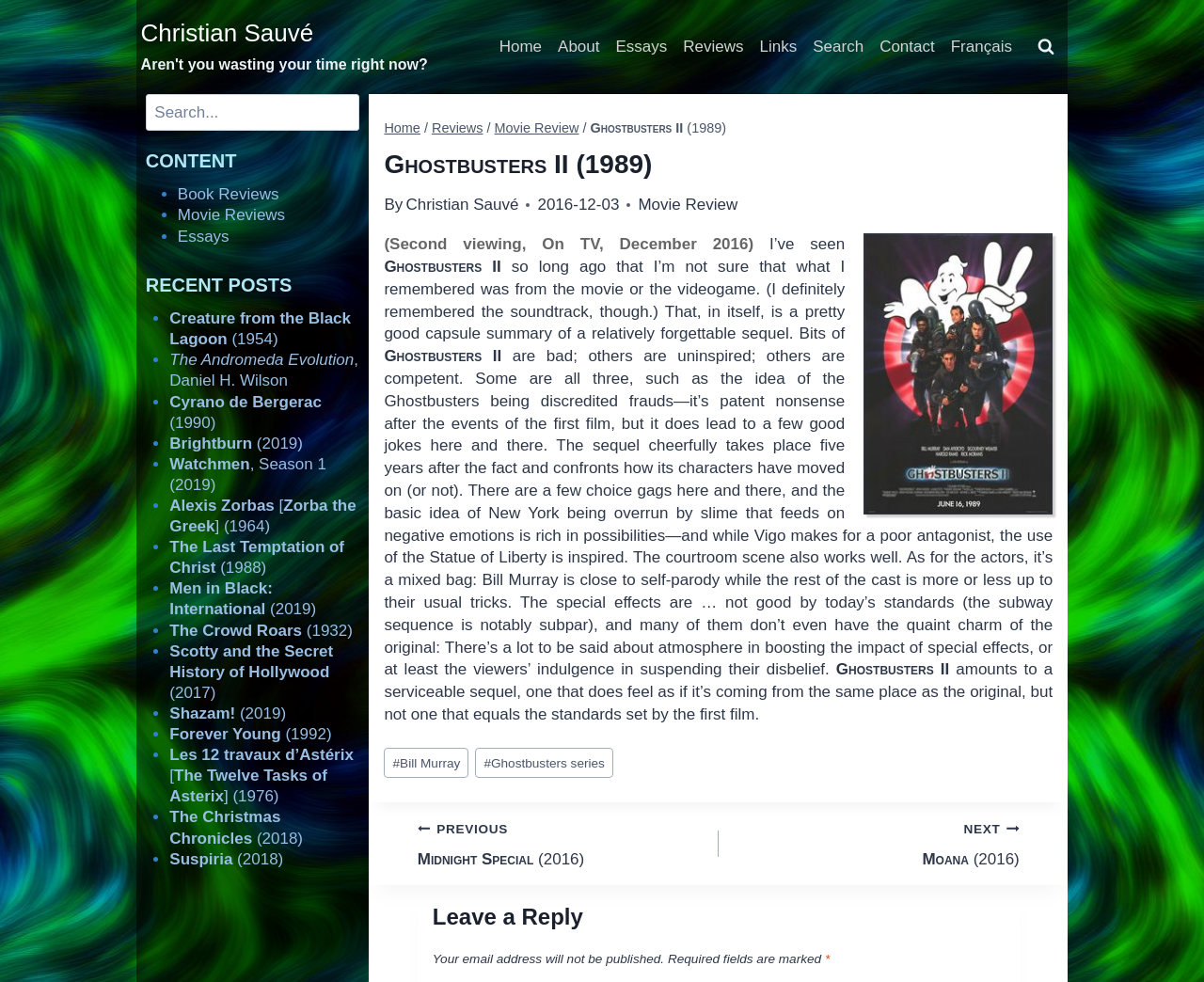Determine the bounding box for the described HTML element: "Men in Black: International (2019)". Ensure the coordinates are four float numbers between 0 and 1 in the format [left, top, right, bottom].

[0.141, 0.59, 0.263, 0.63]